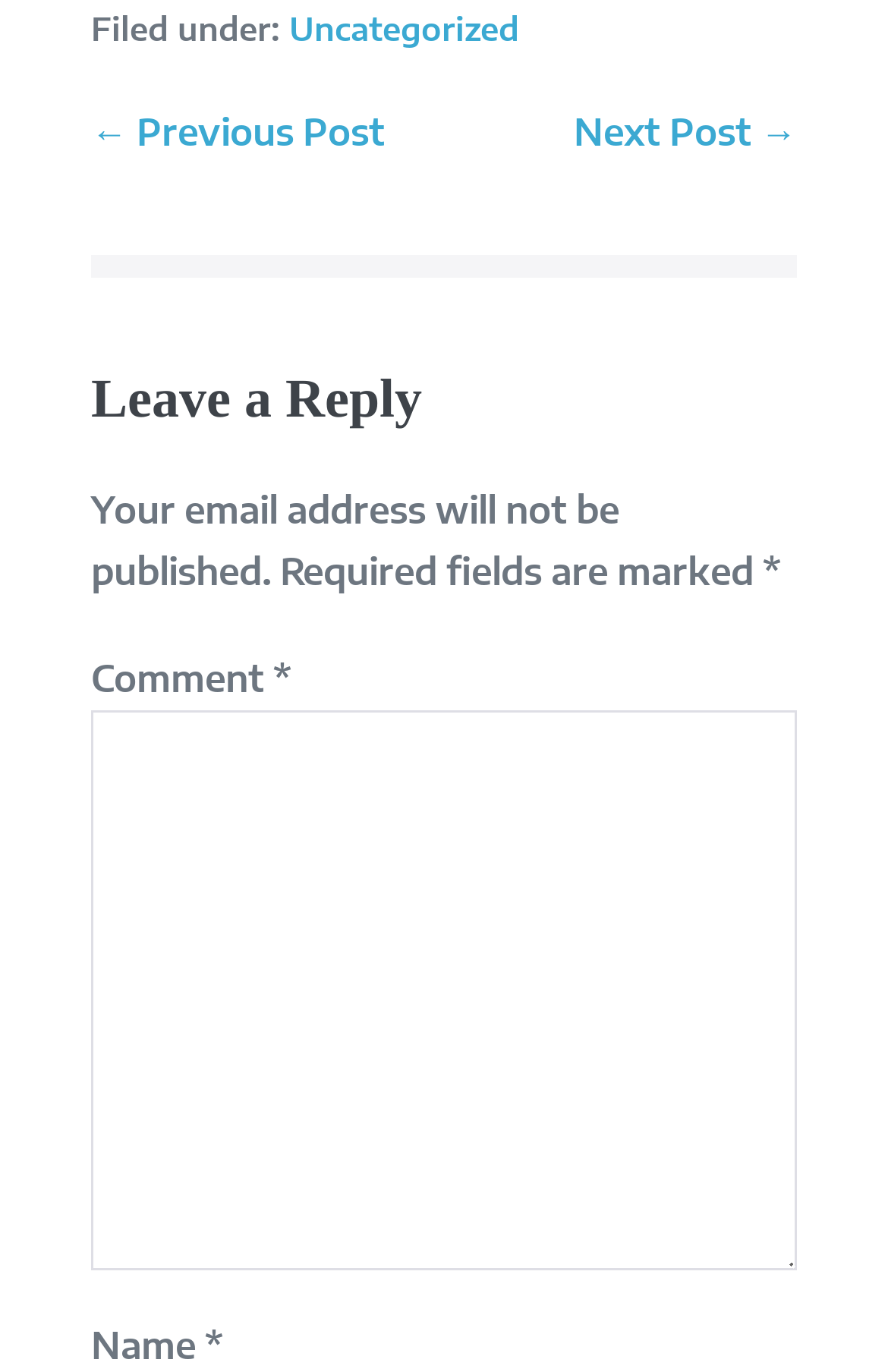With reference to the image, please provide a detailed answer to the following question: What is the function of the '← Previous Post' link?

The '← Previous Post' link is a navigation element that allows users to move to the previous post or article, suggesting that the webpage is part of a series or a blog.